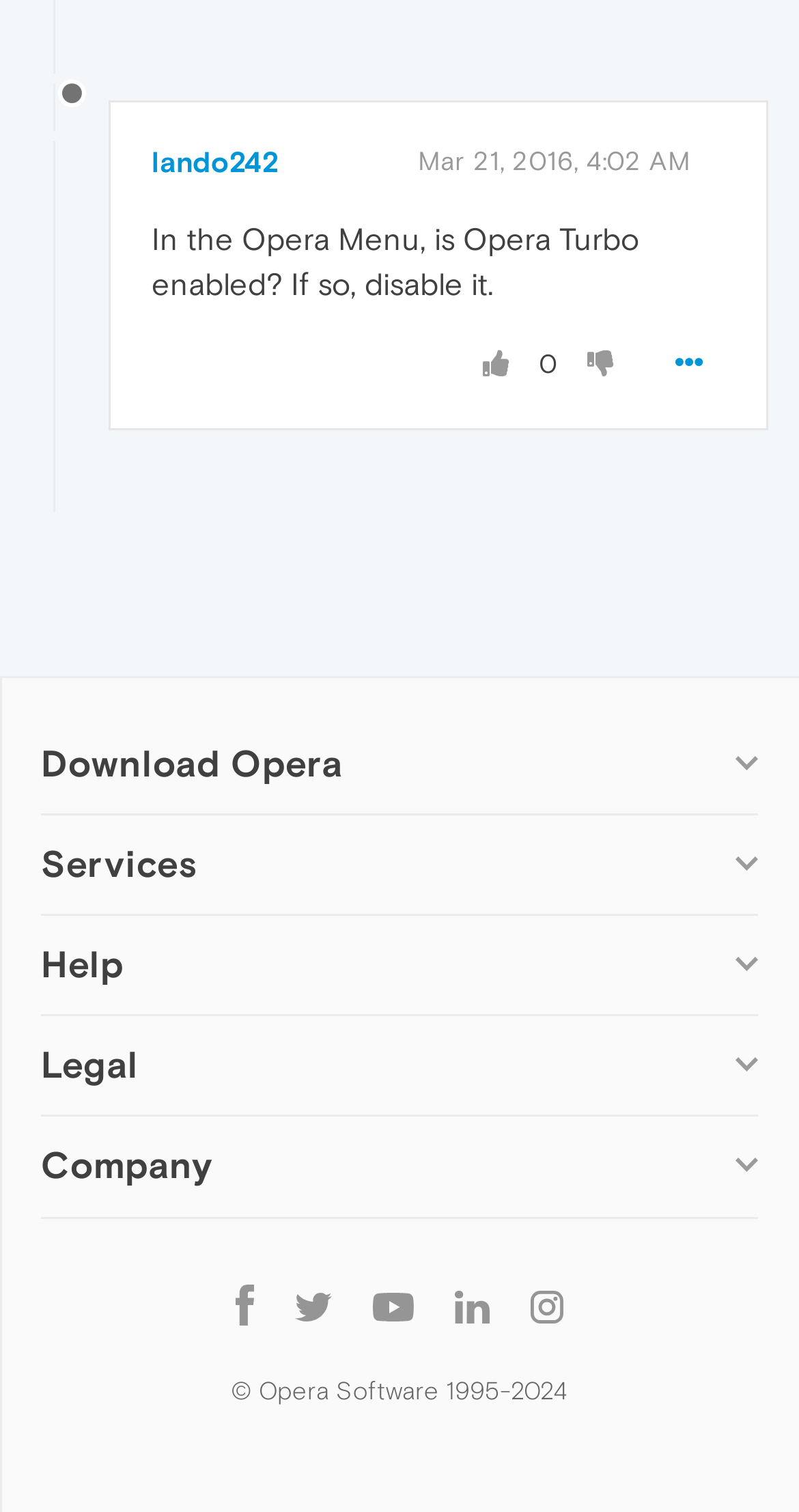Find the bounding box coordinates for the HTML element described in this sentence: "Mar 21, 2016, 4:02 AM". Provide the coordinates as four float numbers between 0 and 1, in the format [left, top, right, bottom].

[0.523, 0.096, 0.864, 0.117]